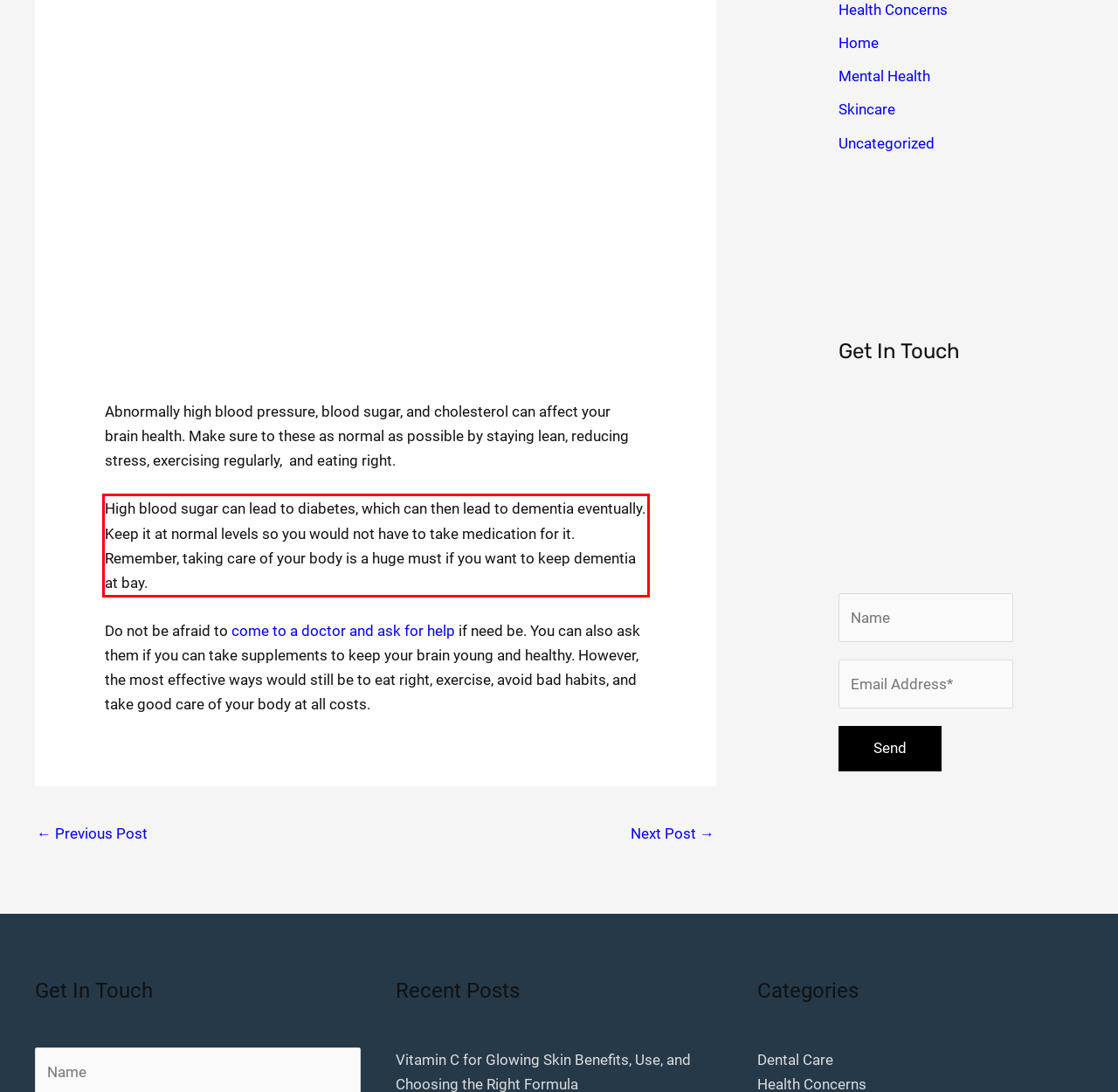You have a screenshot of a webpage with a UI element highlighted by a red bounding box. Use OCR to obtain the text within this highlighted area.

High blood sugar can lead to diabetes, which can then lead to dementia eventually. Keep it at normal levels so you would not have to take medication for it. Remember, taking care of your body is a huge must if you want to keep dementia at bay.